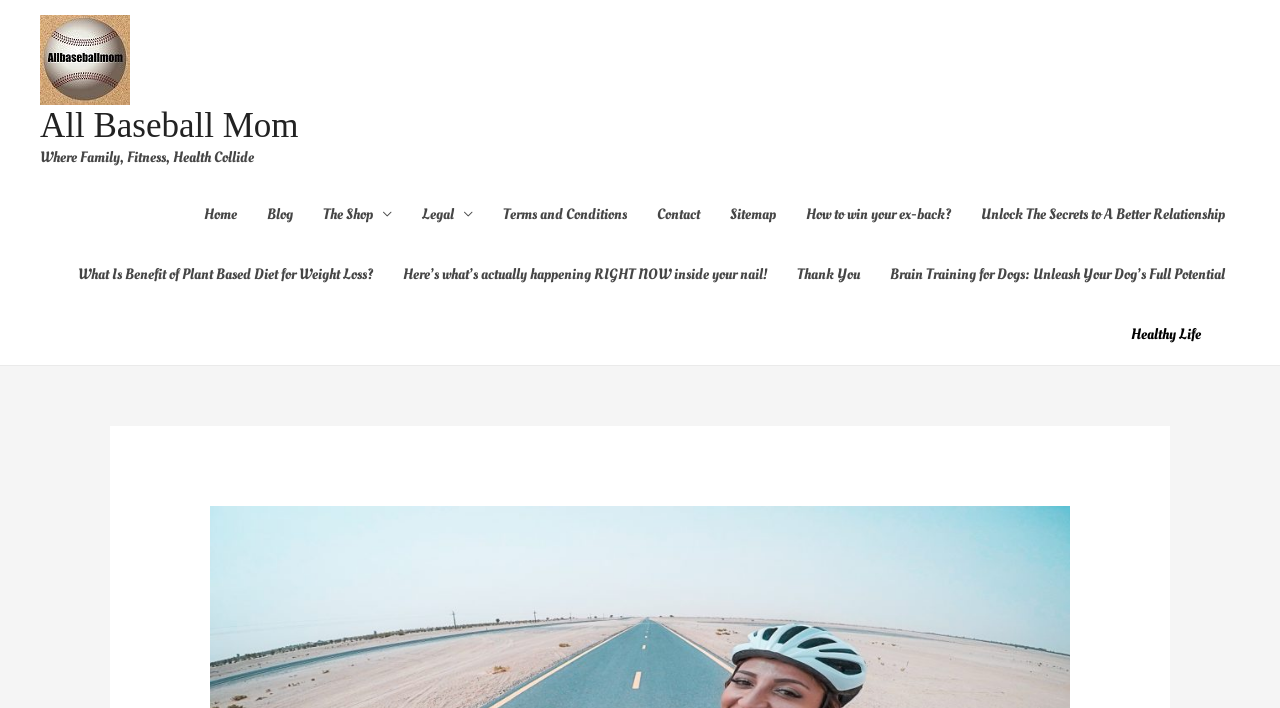Please find the bounding box coordinates of the element's region to be clicked to carry out this instruction: "click on the shop".

[0.241, 0.261, 0.318, 0.345]